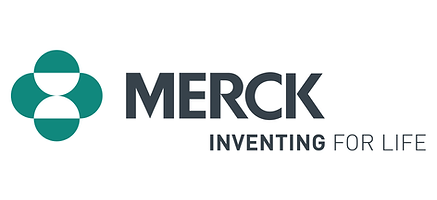What is the focus of the partnership highlighted by SIECCAN?
Refer to the image and offer an in-depth and detailed answer to the question.

The caption states that the partnership highlighted by SIECCAN focuses on the development of HPV-related cancer prevention resources for Canadians, which indicates that the focus of the partnership is on HPV-related cancer prevention resources.